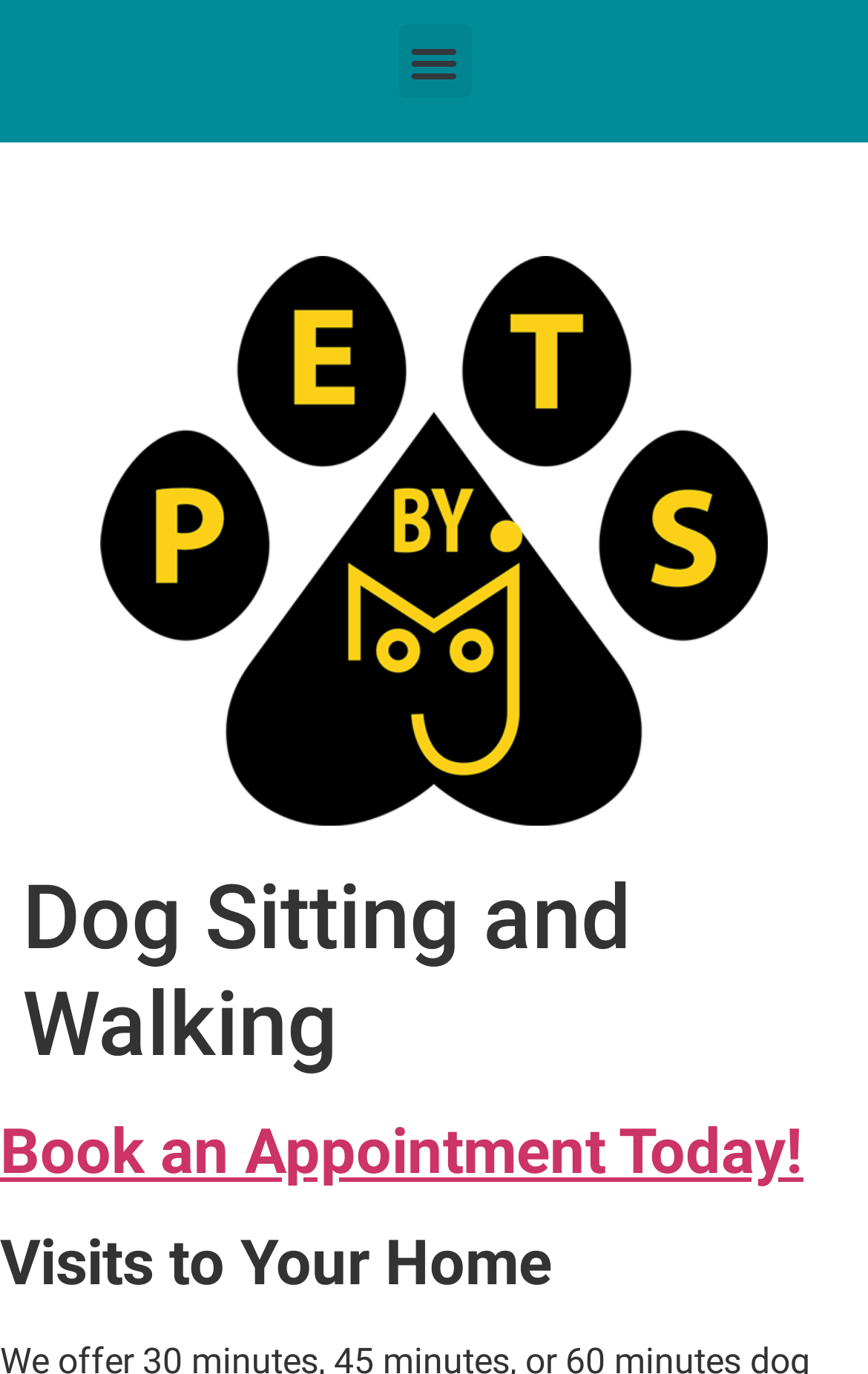Is the menu toggle button expanded?
Based on the visual, give a brief answer using one word or a short phrase.

No